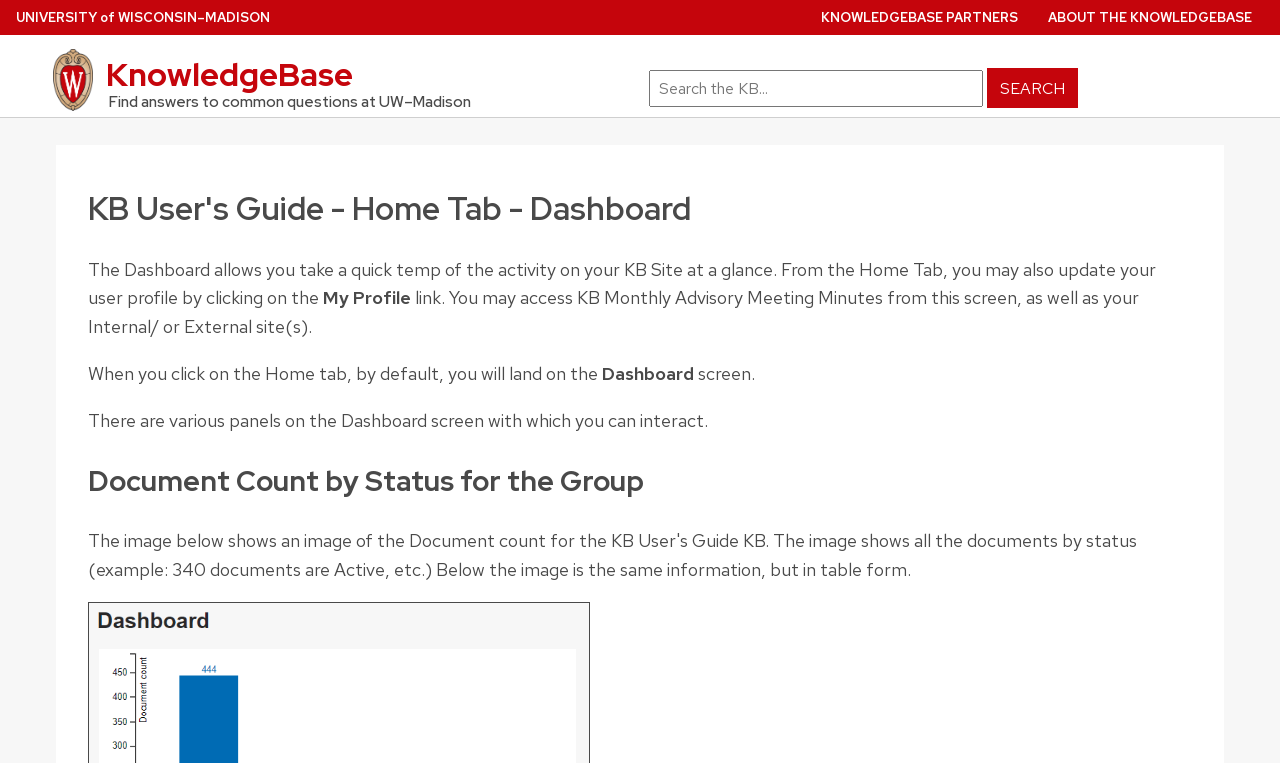What is the title of the section below the Dashboard description?
Please respond to the question thoroughly and include all relevant details.

The title of the section below the Dashboard description can be found in the heading element on the webpage, which is 'Document Count by Status for the Group'.